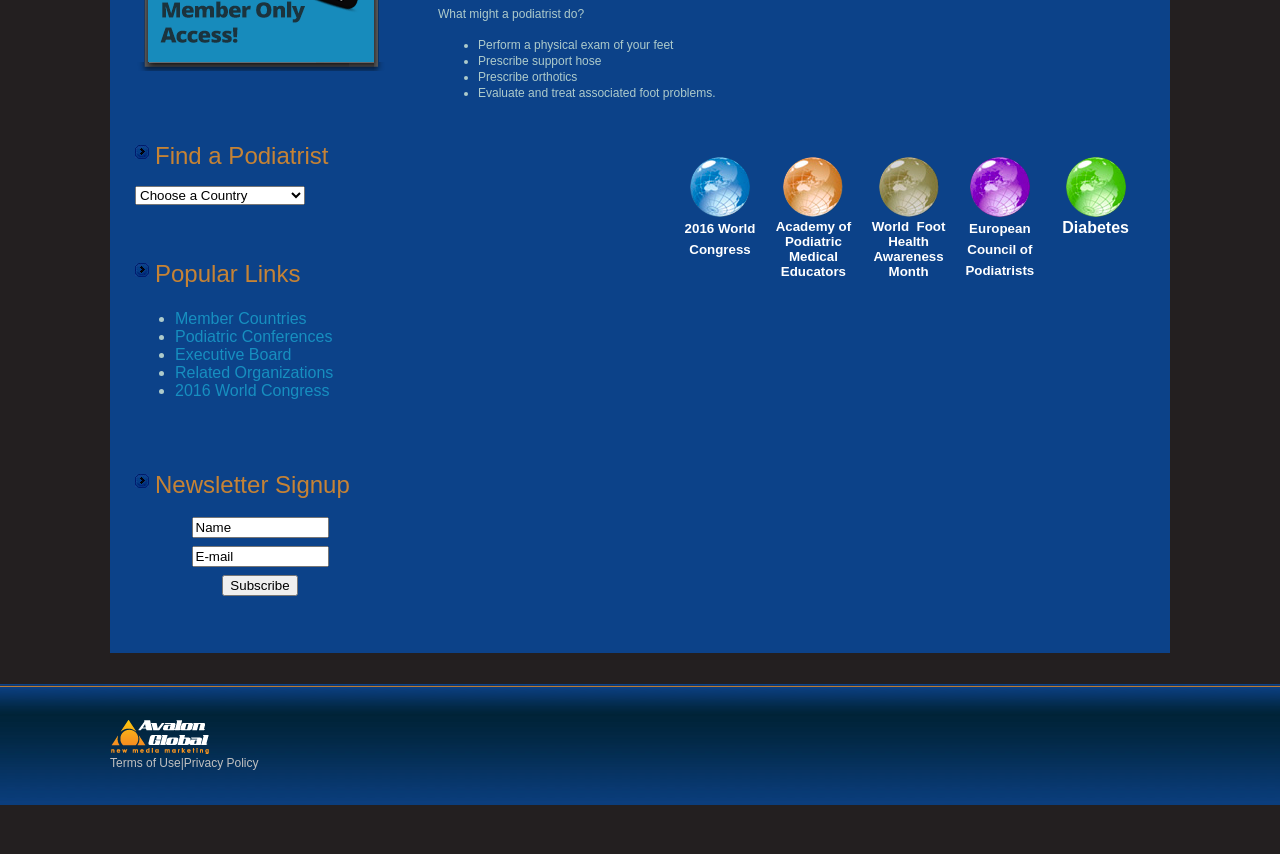Given the element description, predict the bounding box coordinates in the format (top-left x, top-left y, bottom-right x, bottom-right y), using floating point numbers between 0 and 1: World Foot Health Awareness Month

[0.681, 0.254, 0.739, 0.327]